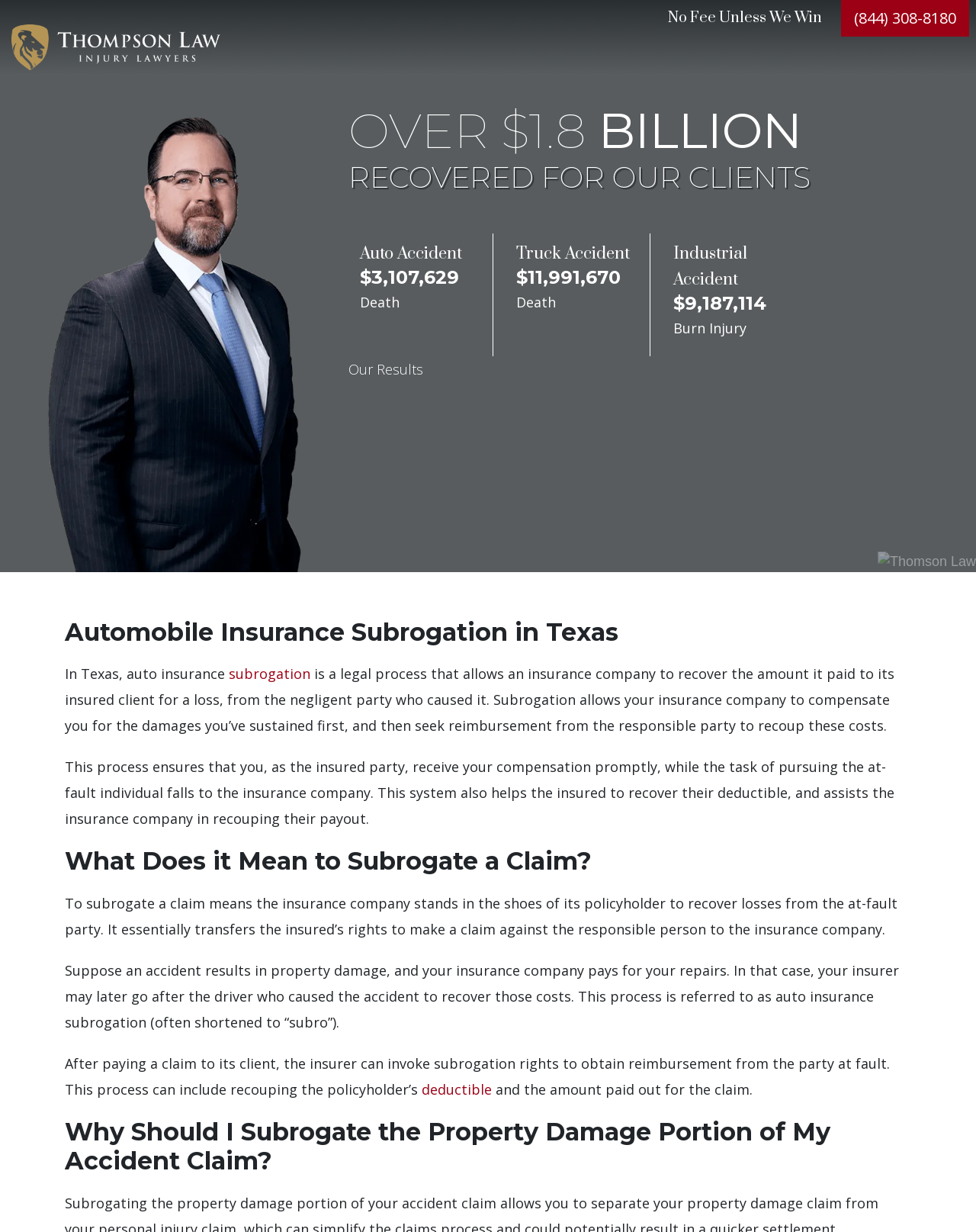Please find the bounding box for the UI component described as follows: "alt="Thomson Law"".

[0.012, 0.0, 0.226, 0.06]